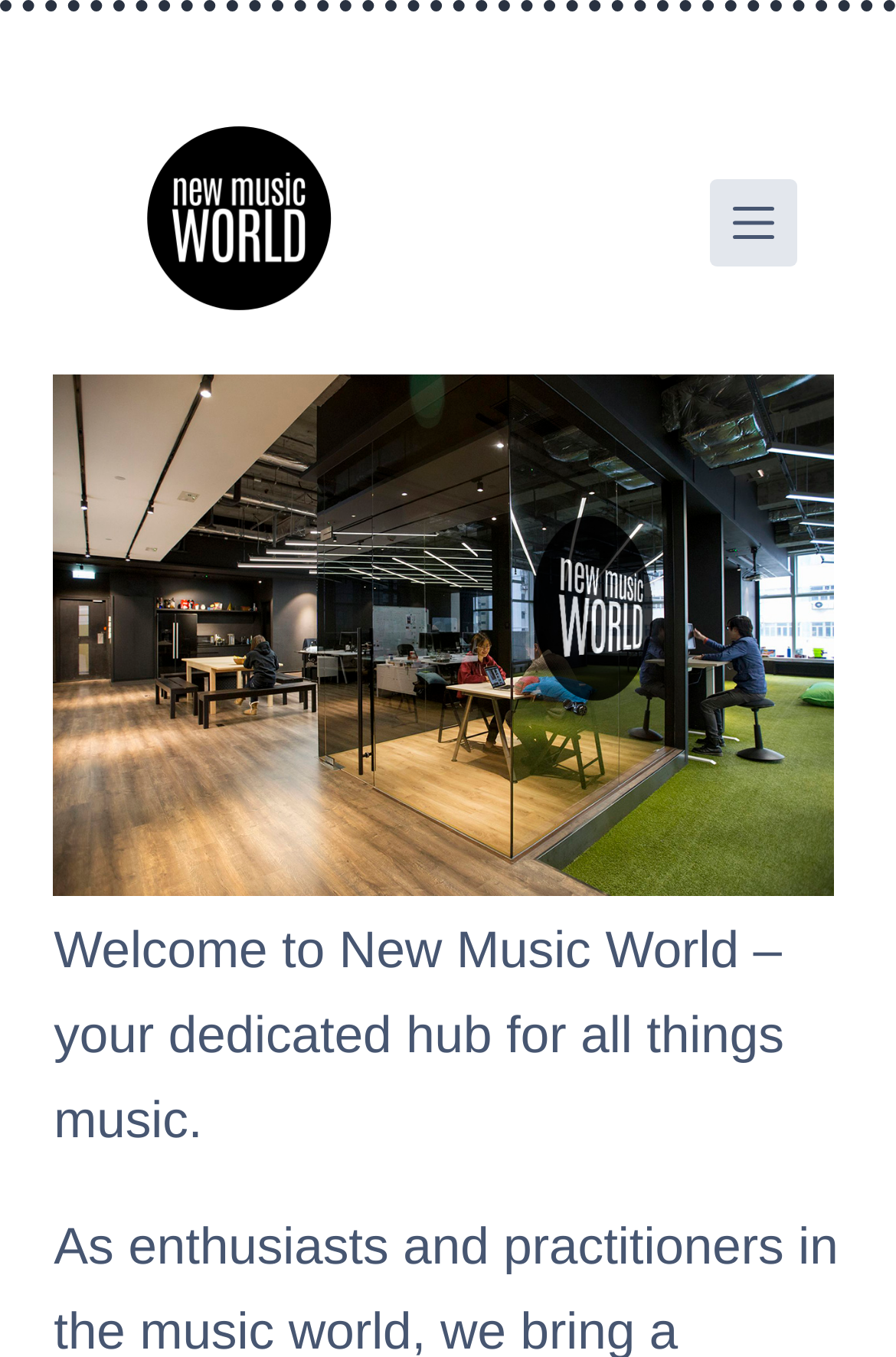Extract the bounding box coordinates for the described element: "title="Add to Reading List"". The coordinates should be represented as four float numbers between 0 and 1: [left, top, right, bottom].

None